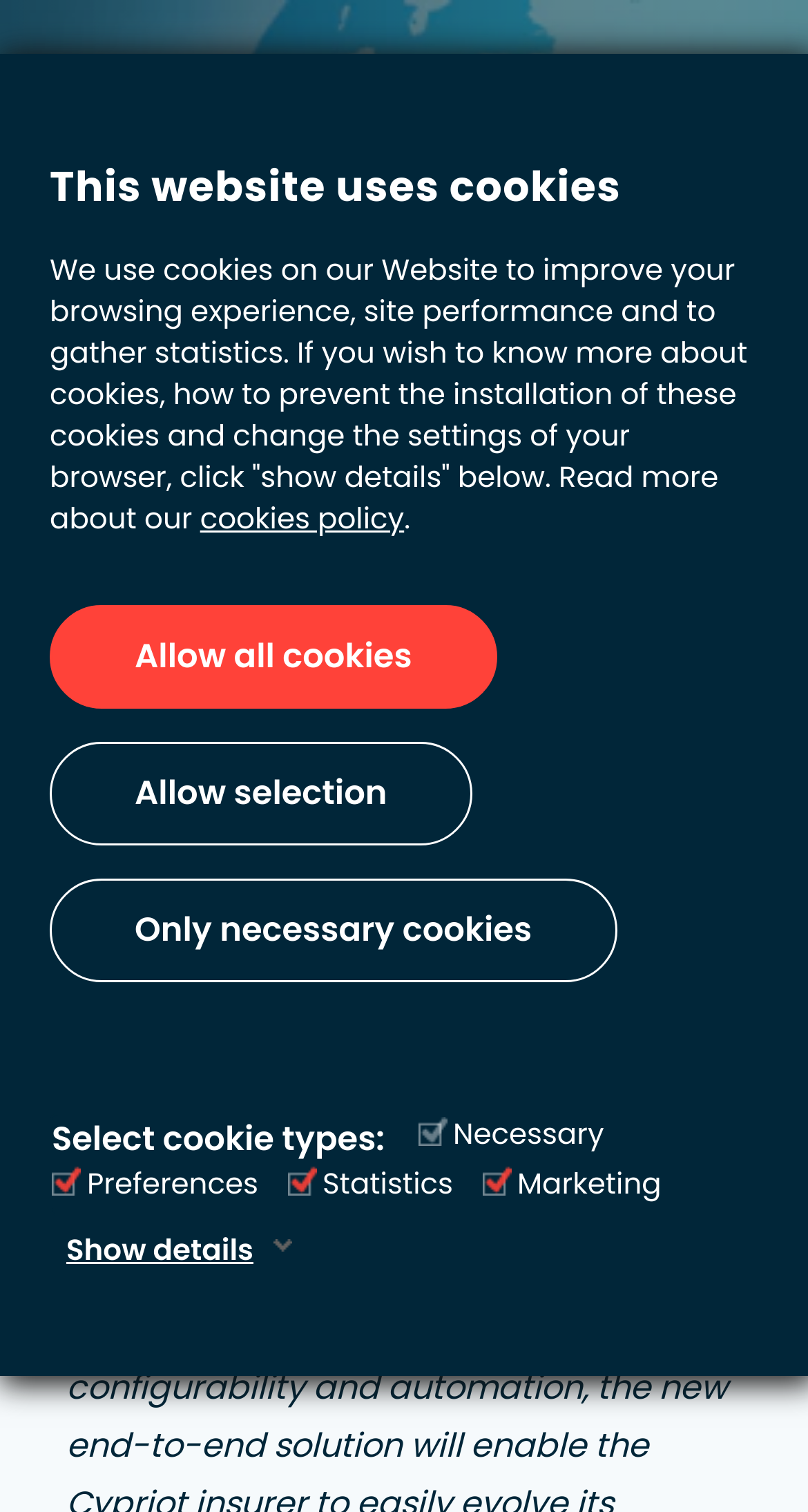What is the name of the company that implemented the platform?
Please provide a single word or phrase as your answer based on the image.

Equisoft